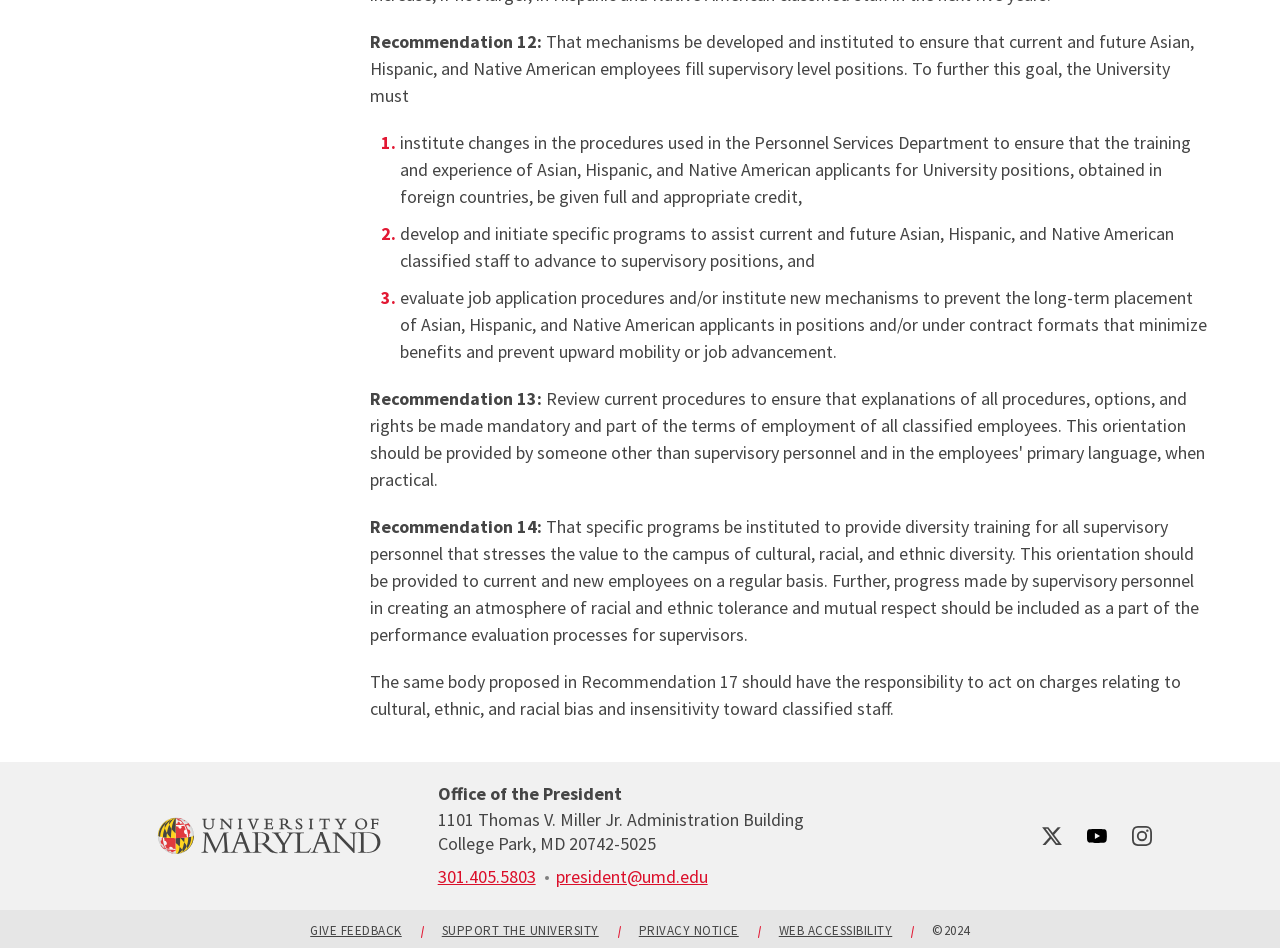Please find the bounding box for the UI element described by: "Web Accessibility".

[0.608, 0.974, 0.697, 0.988]